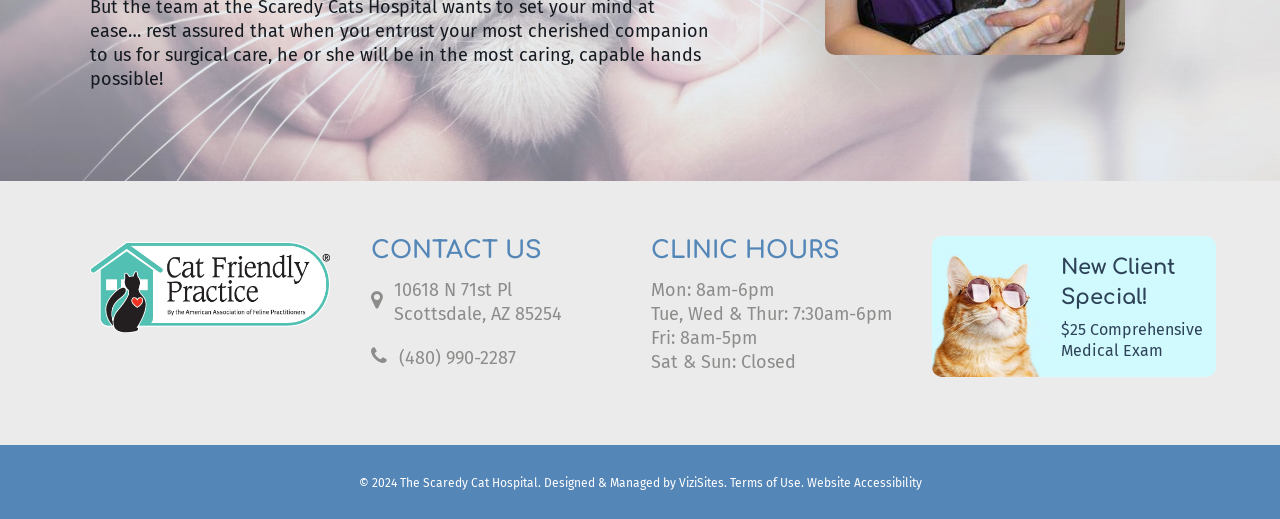Give a one-word or phrase response to the following question: What are the clinic's hours on Fridays?

8am-5pm